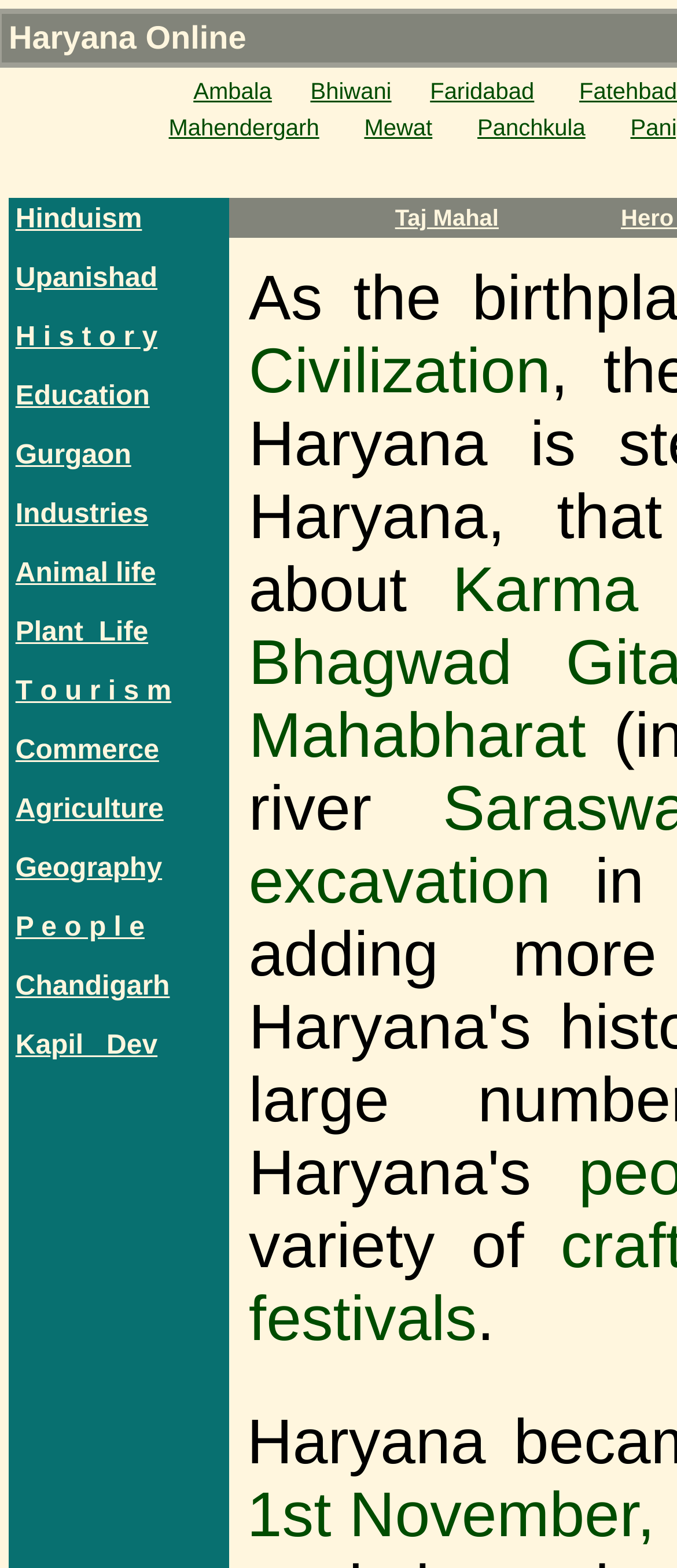Identify the bounding box for the UI element specified in this description: "01752 493377". The coordinates must be four float numbers between 0 and 1, formatted as [left, top, right, bottom].

None